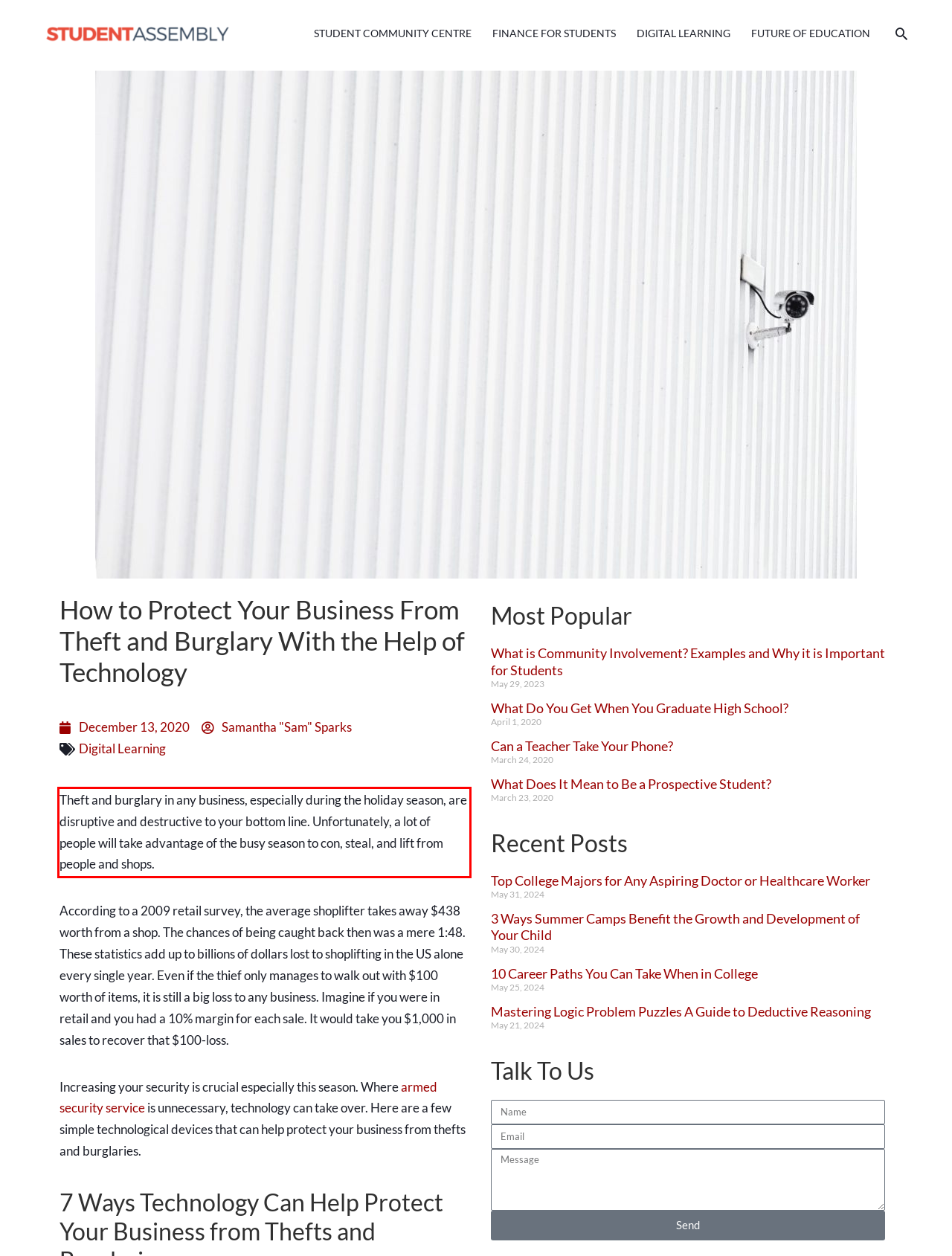Within the screenshot of the webpage, there is a red rectangle. Please recognize and generate the text content inside this red bounding box.

Theft and burglary in any business, especially during the holiday season, are disruptive and destructive to your bottom line. Unfortunately, a lot of people will take advantage of the busy season to con, steal, and lift from people and shops.